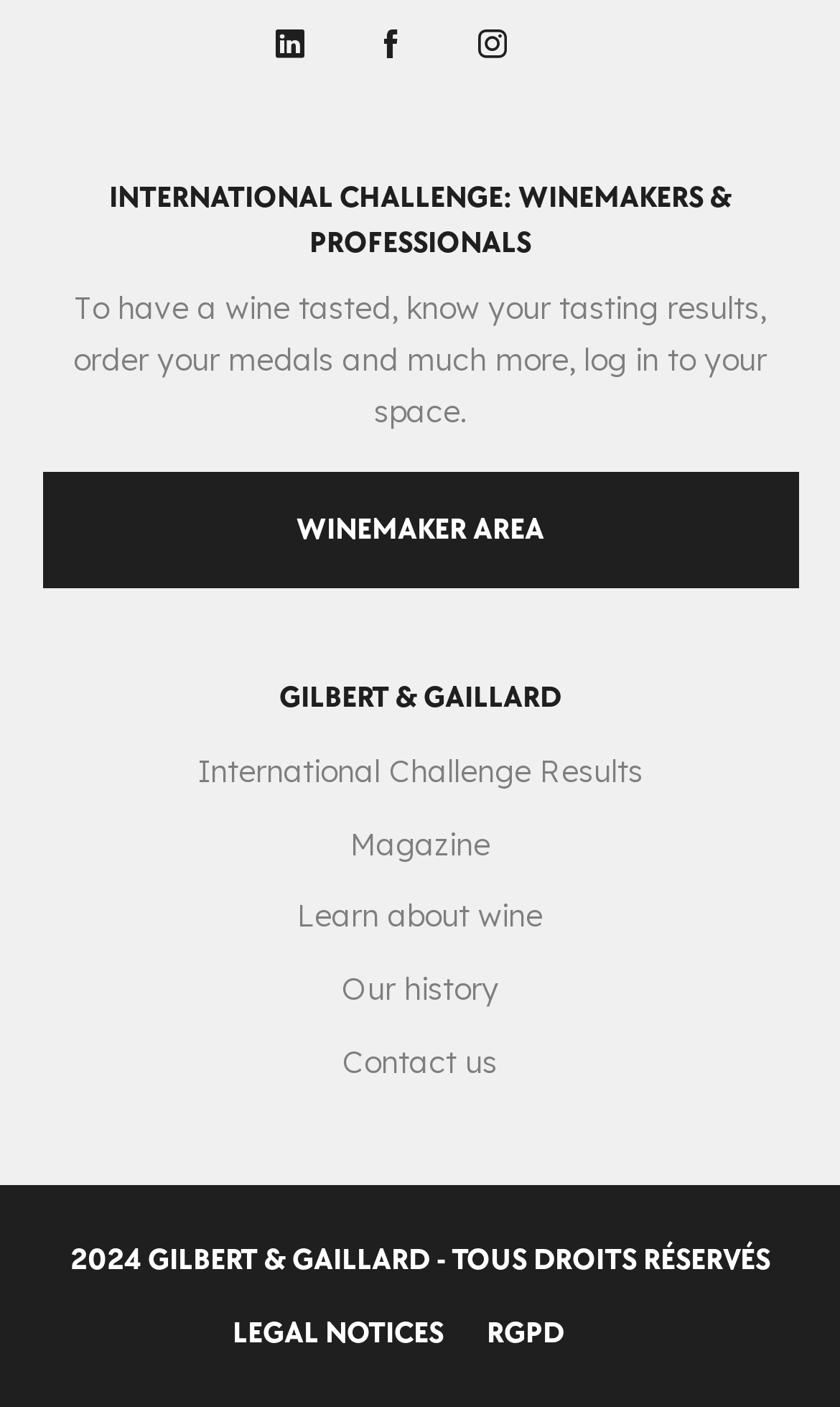Please predict the bounding box coordinates of the element's region where a click is necessary to complete the following instruction: "View international challenge results". The coordinates should be represented by four float numbers between 0 and 1, i.e., [left, top, right, bottom].

[0.235, 0.535, 0.765, 0.562]